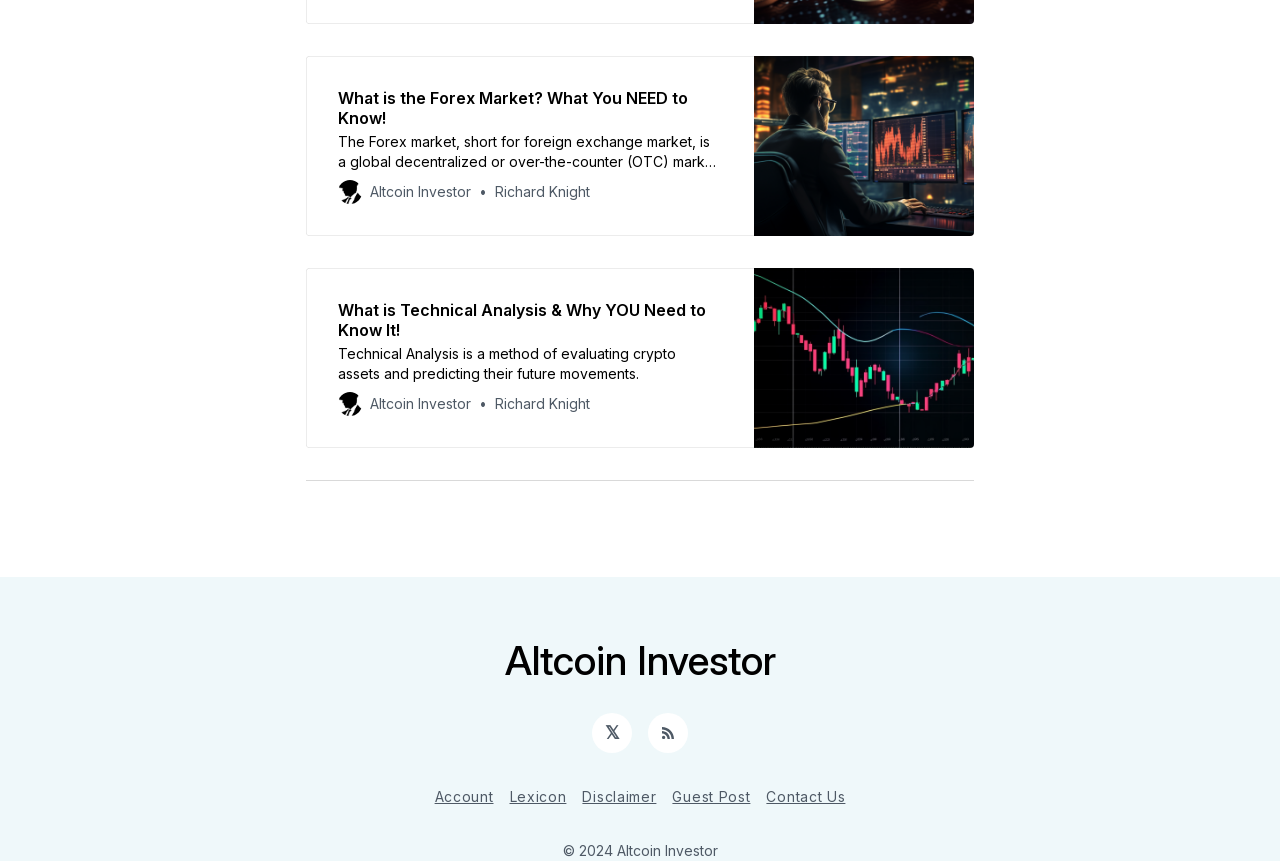Determine the bounding box coordinates for the element that should be clicked to follow this instruction: "Learn about Technical Analysis". The coordinates should be given as four float numbers between 0 and 1, in the format [left, top, right, bottom].

[0.239, 0.312, 0.761, 0.521]